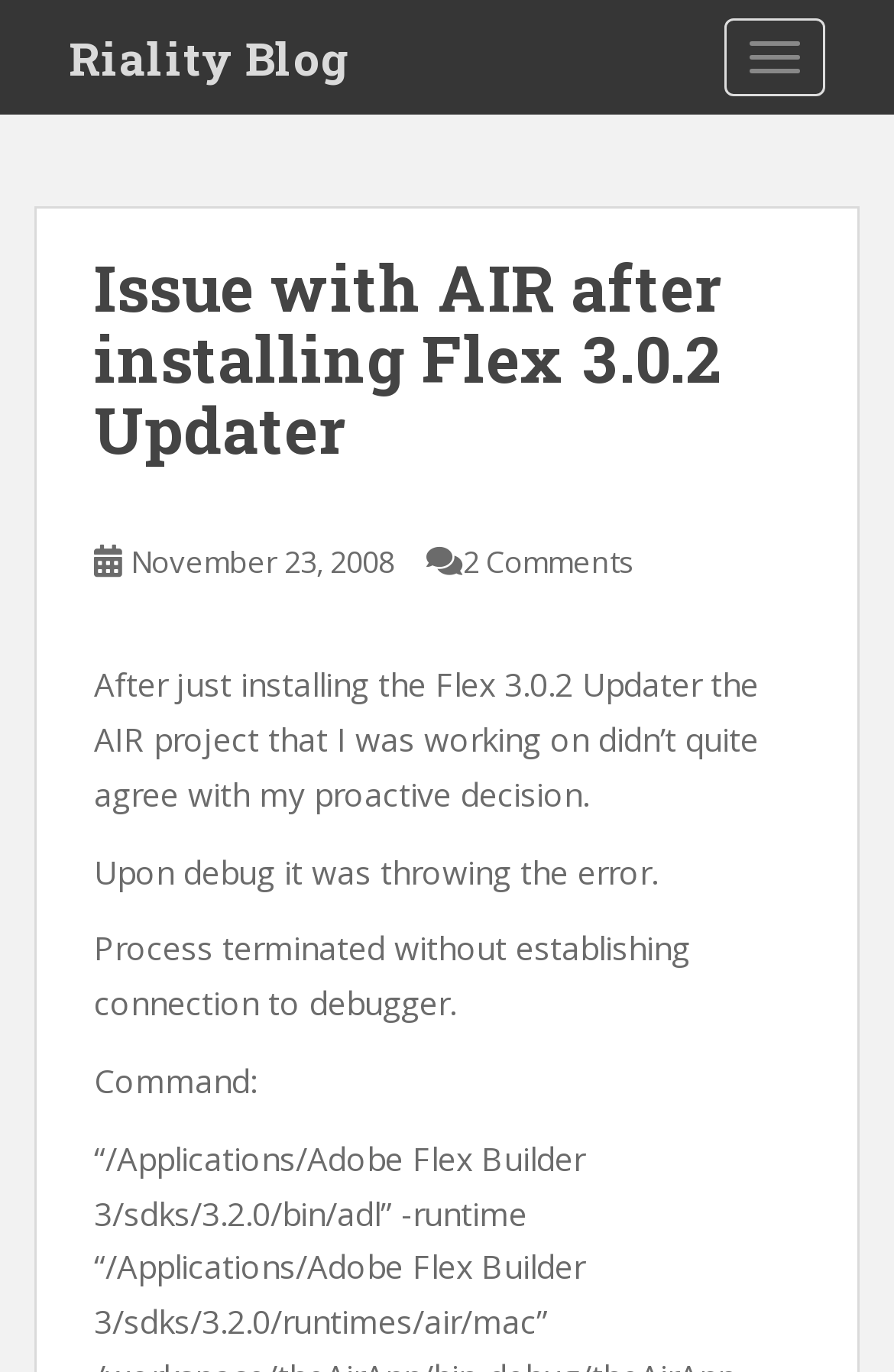Is there a navigation button on the page?
Please answer the question with a detailed and comprehensive explanation.

I found the button 'TOGGLE NAVIGATION' on the page, which indicates the presence of a navigation button.